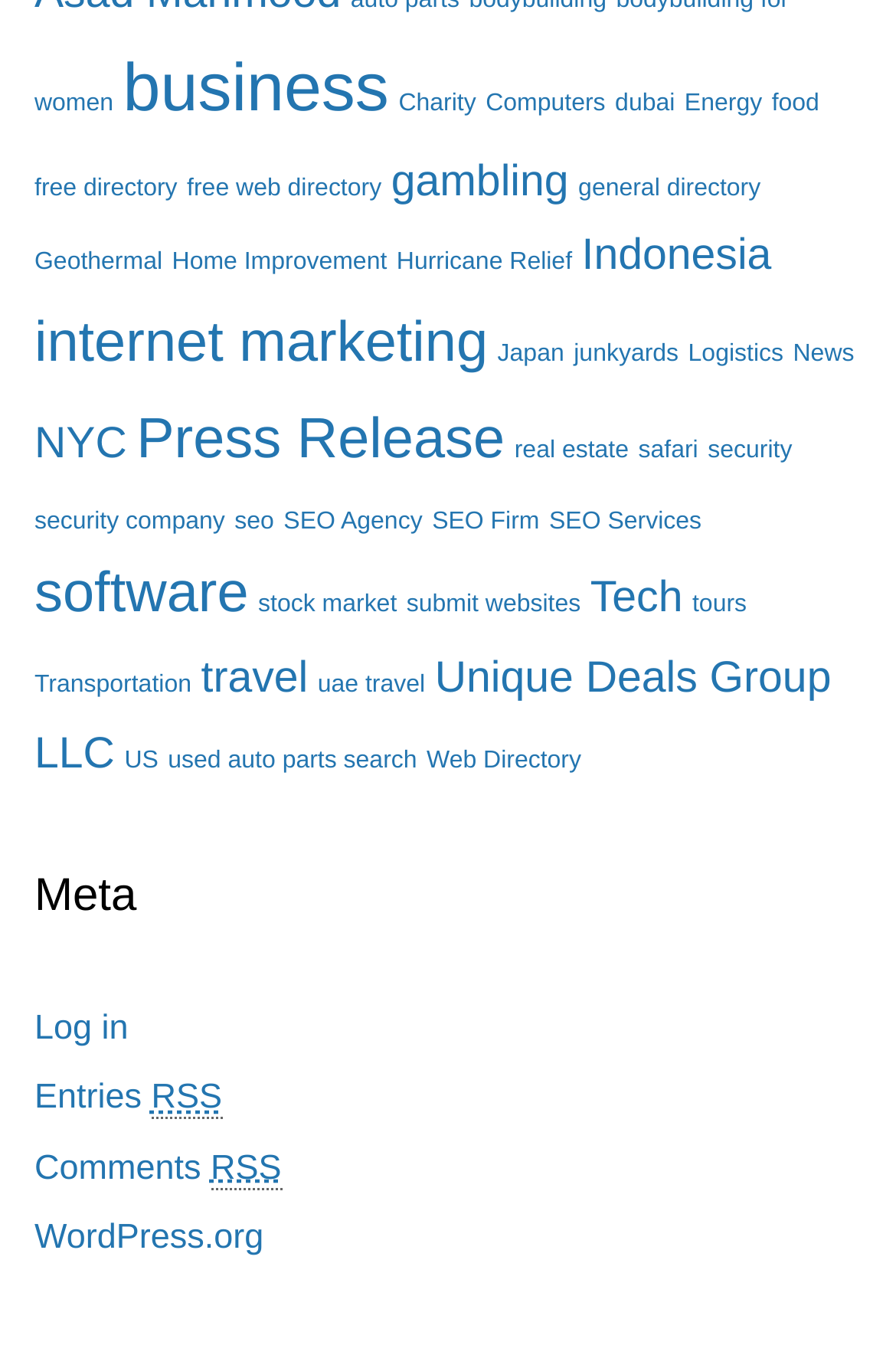What is the position of the 'Log in' link?
Based on the visual content, answer with a single word or a brief phrase.

top-left